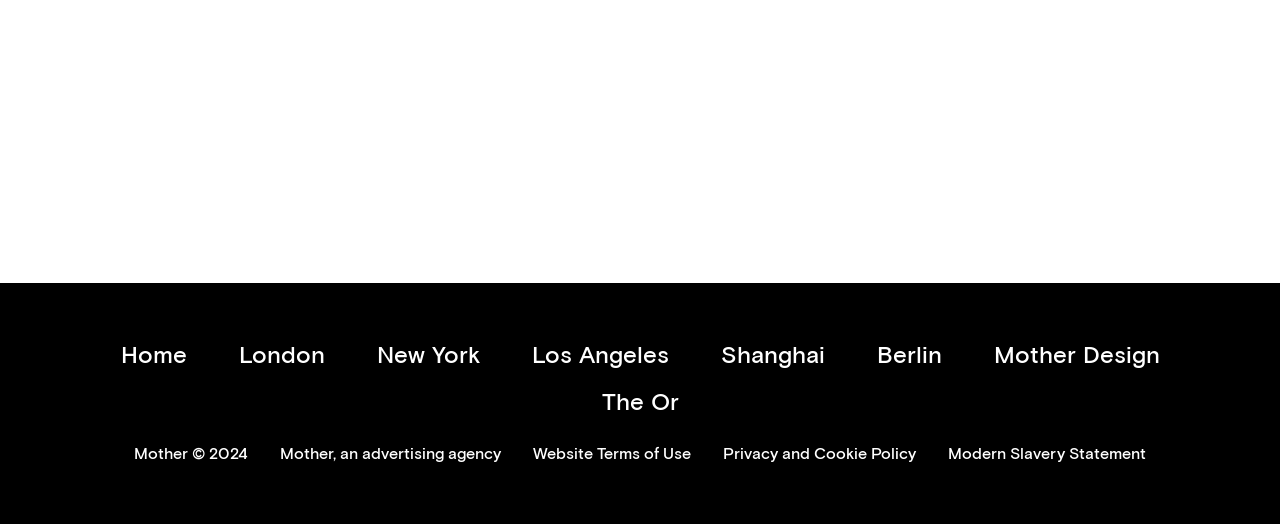Determine the bounding box for the UI element described here: "Los Angeles".

[0.403, 0.635, 0.535, 0.724]